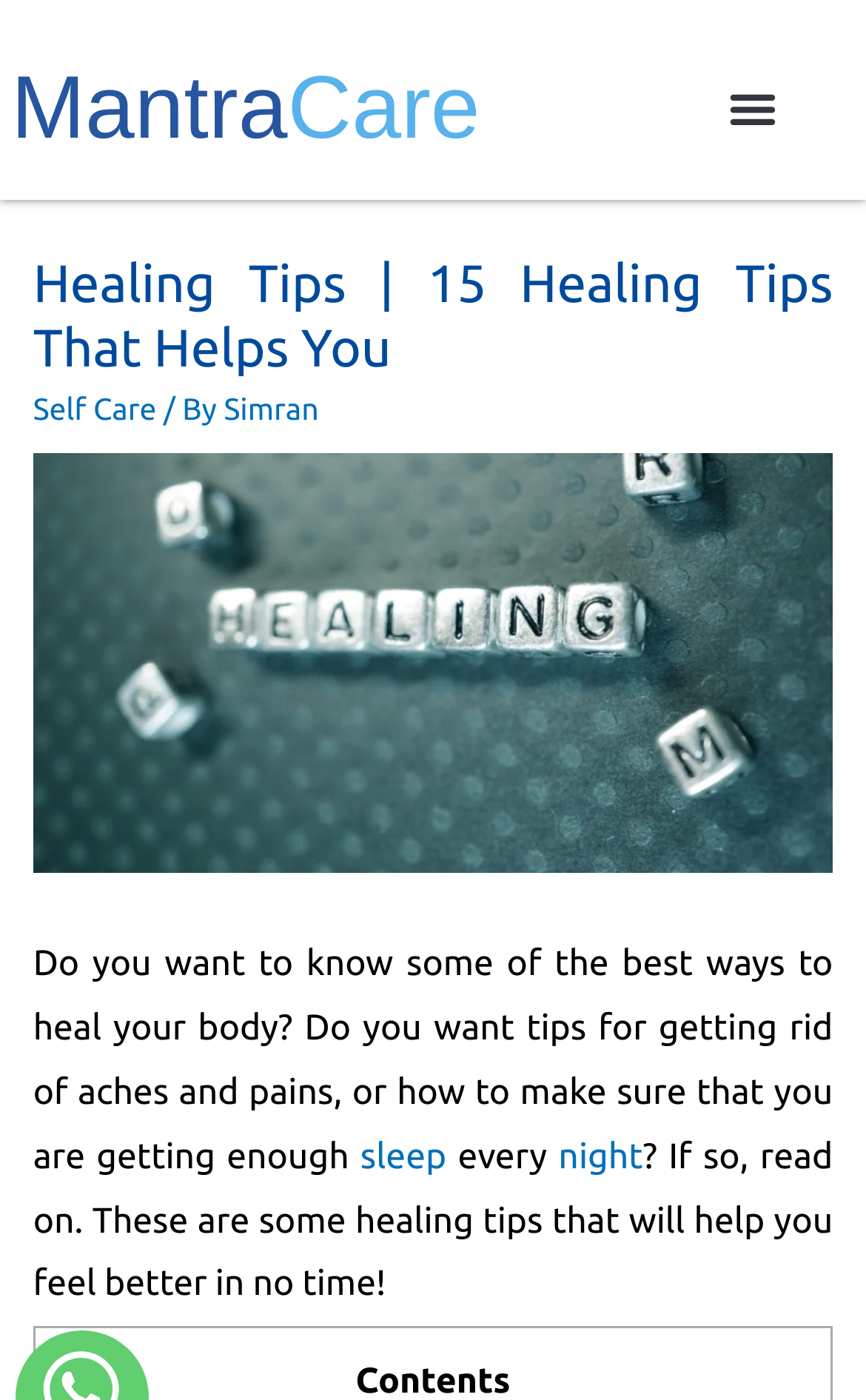Extract the top-level heading from the webpage and provide its text.

Healing Tips | 15 Healing Tips That Helps You